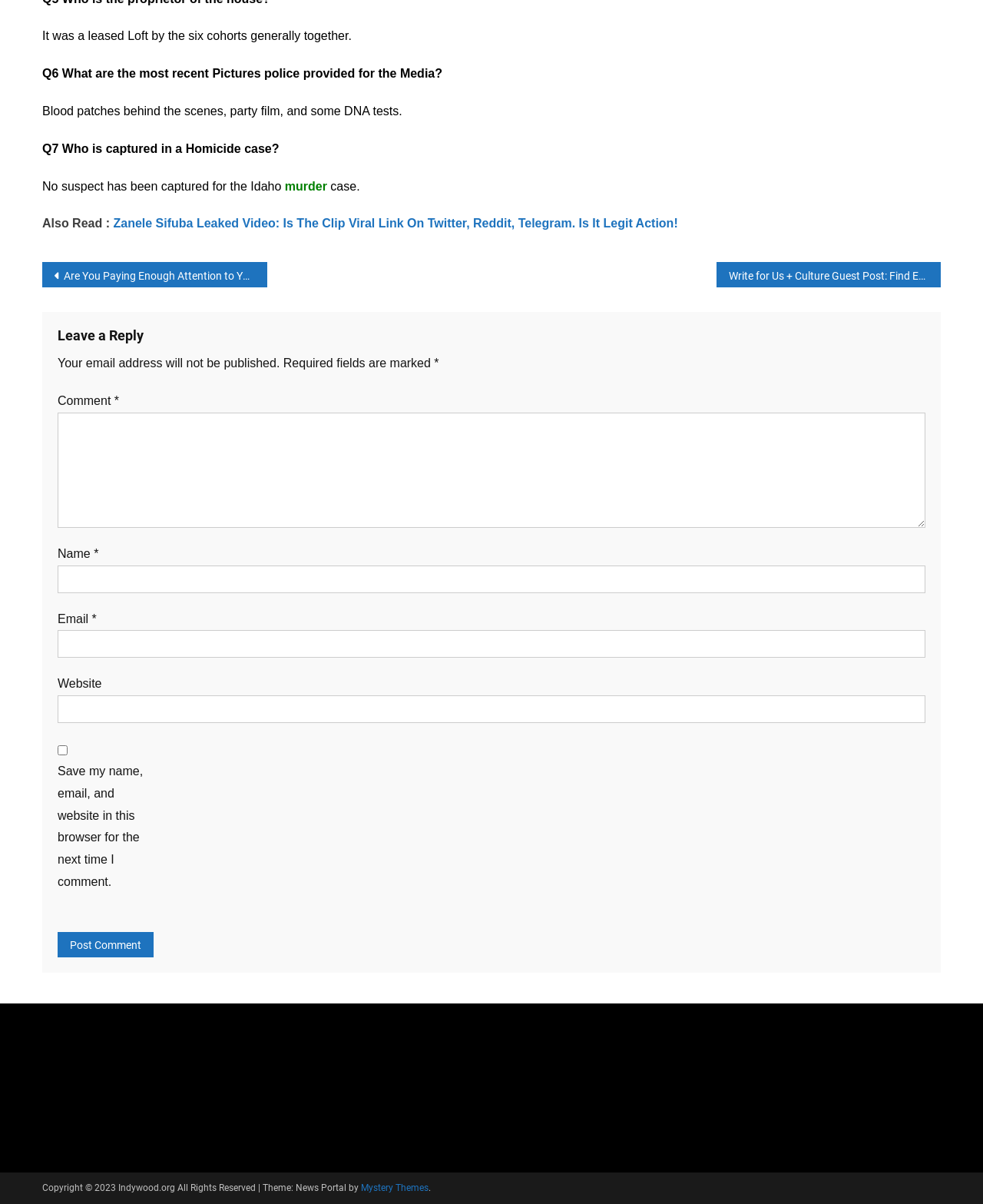Give a short answer using one word or phrase for the question:
What is the purpose of the checkbox in the comment section?

Save user data